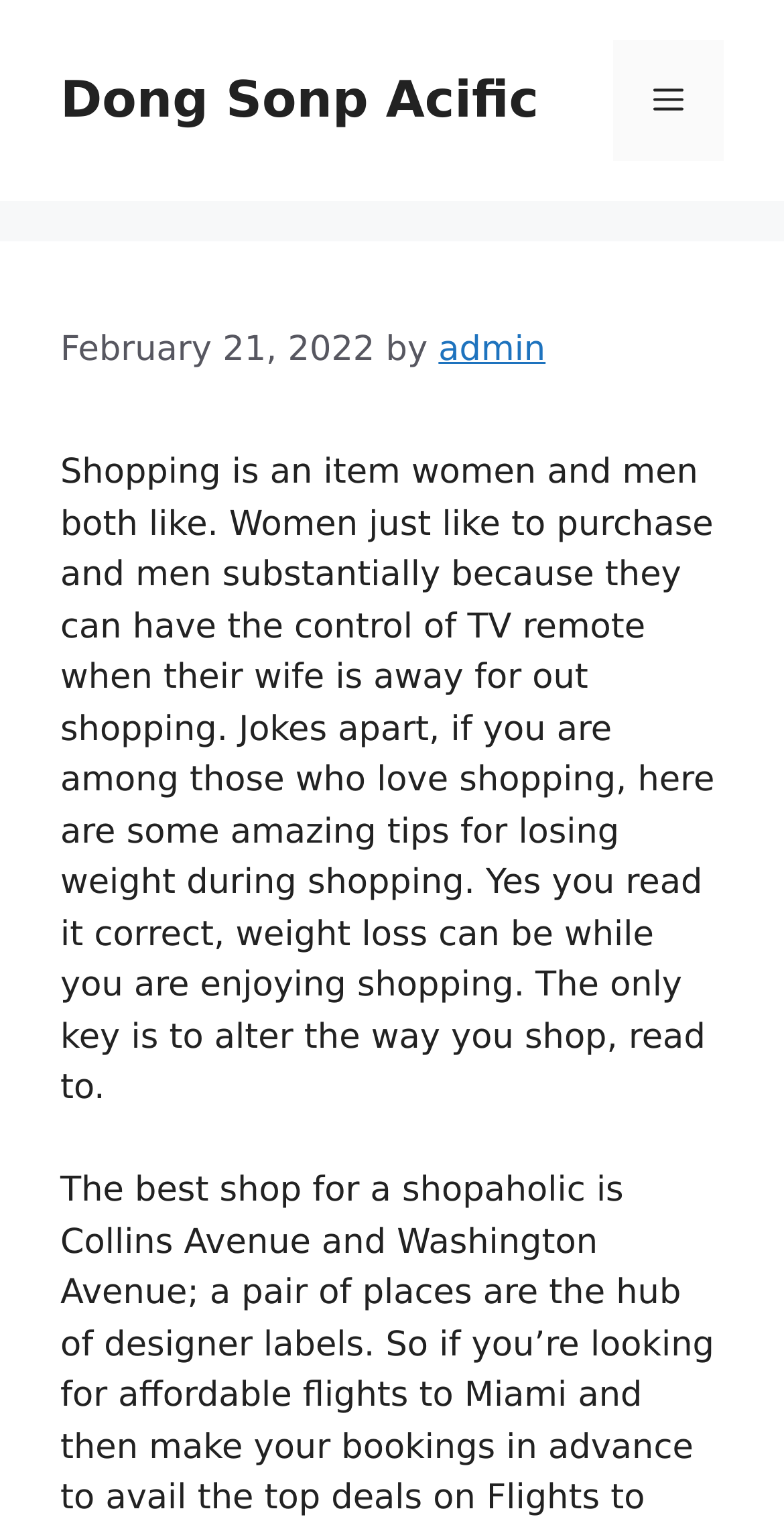Summarize the contents and layout of the webpage in detail.

The webpage is about buying jewelry for teenage girls, with a focus on Dong Sonp Acific. At the top of the page, there is a banner that spans the entire width, containing a link to "Dong Sonp Acific" on the left side and a mobile toggle button on the right side. The mobile toggle button is labeled "Menu" and is not currently expanded.

Below the banner, there is a header section that takes up about a quarter of the page's height. This section contains a timestamp on the left side, showing the date "February 21, 2022", followed by the text "by" and a link to "admin" on the right side.

The main content of the page is a block of text that occupies most of the page's height. The text discusses shopping habits and provides tips for losing weight while shopping. The text is divided into paragraphs, with the first paragraph introducing the topic and the subsequent paragraphs providing more detailed information.